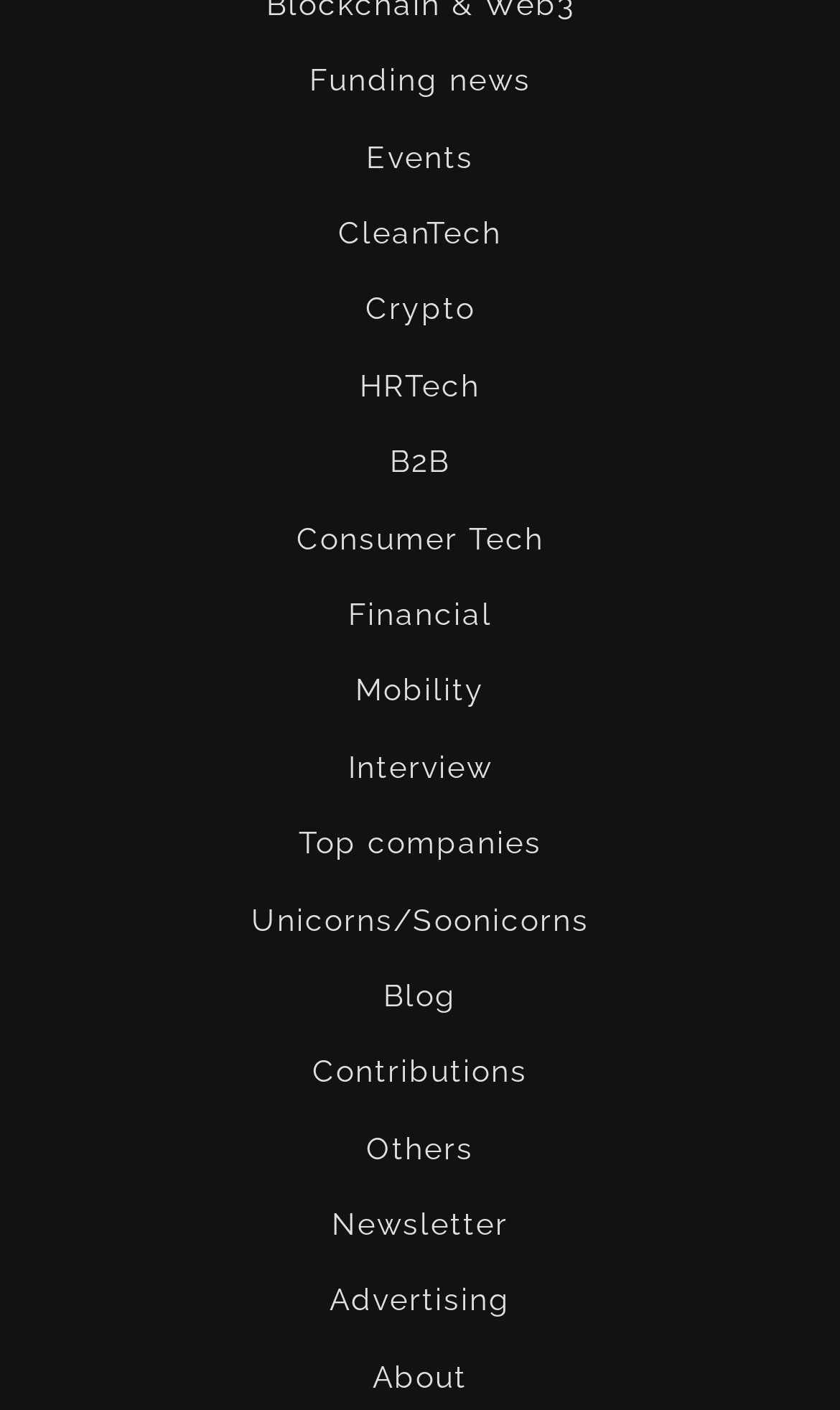Find the bounding box coordinates for the UI element whose description is: "Consumer Tech". The coordinates should be four float numbers between 0 and 1, in the format [left, top, right, bottom].

[0.353, 0.371, 0.647, 0.394]